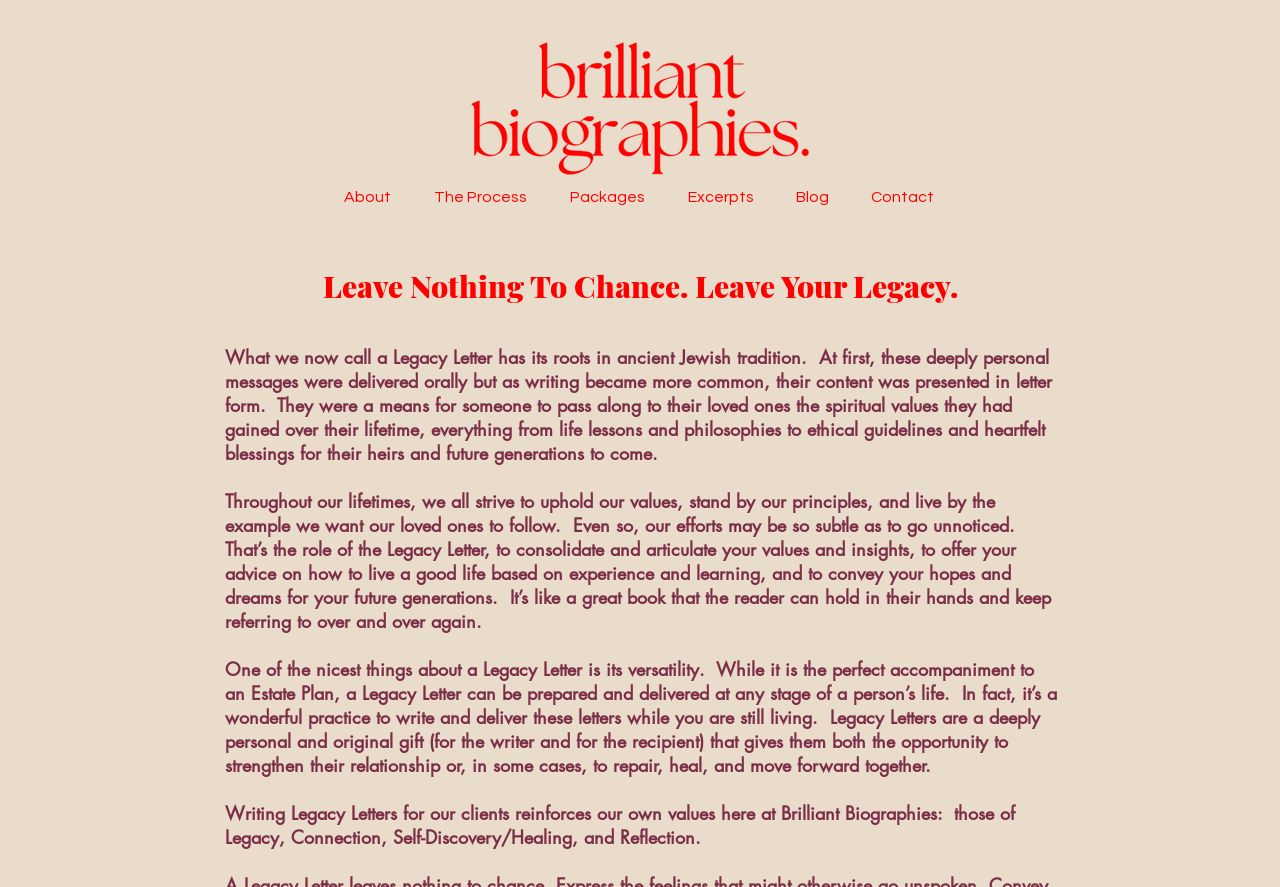How many navigation links are there on the webpage?
Using the image, provide a concise answer in one word or a short phrase.

7